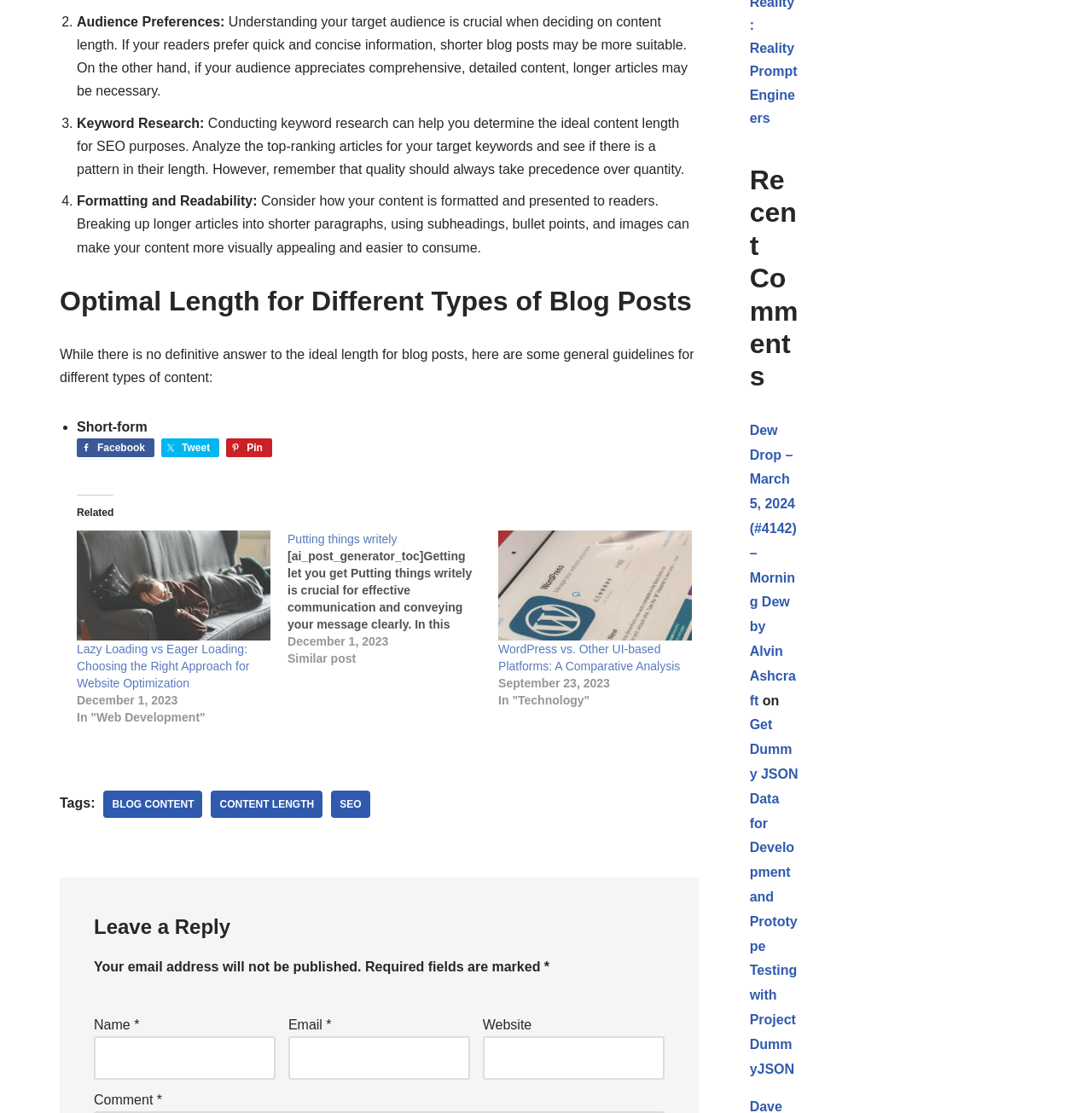Can you look at the image and give a comprehensive answer to the question:
How many links are there in the 'Related' section?

The 'Related' section is located in the middle of the webpage, and it contains three links: 'Lazy Loading vs Eager Loading: Choosing the Right Approach for Website Optimization', 'Putting things writely', and 'WordPress vs. Other UI-based Platforms: A Comparative Analysis'. Therefore, there are three links in the 'Related' section.